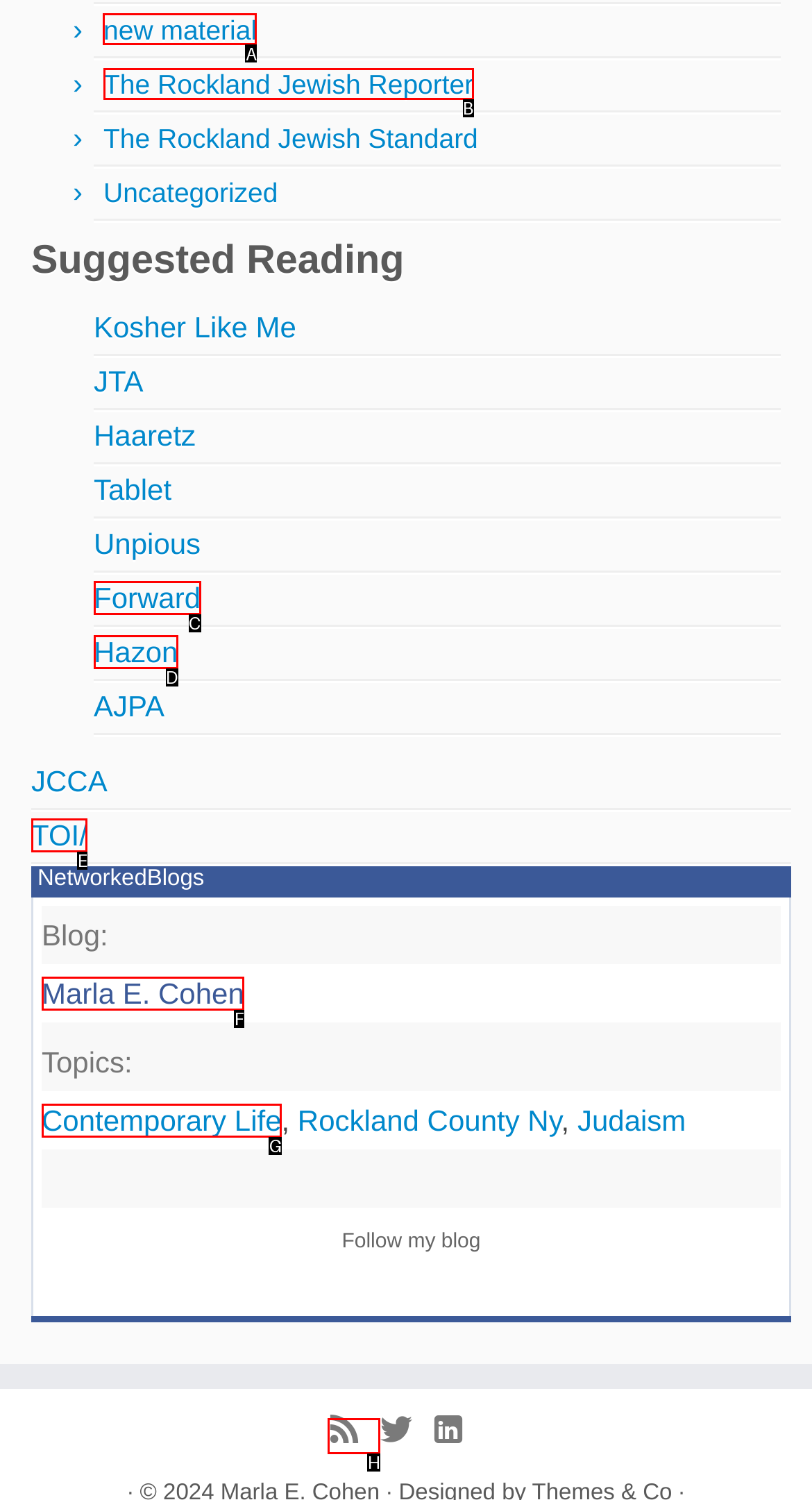Provide the letter of the HTML element that you need to click on to perform the task: Click on 'new material'.
Answer with the letter corresponding to the correct option.

A